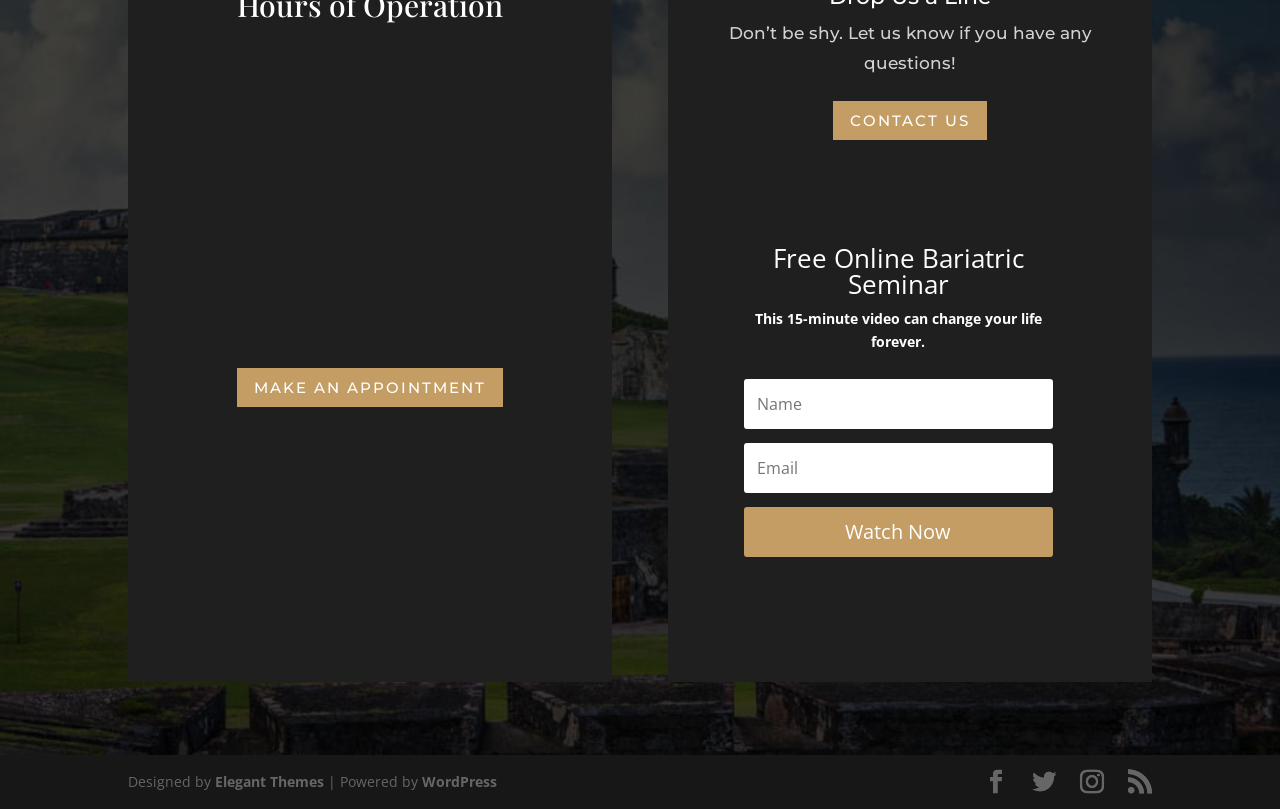Please answer the following question using a single word or phrase: 
What is the topic of the online seminar?

Bariatric